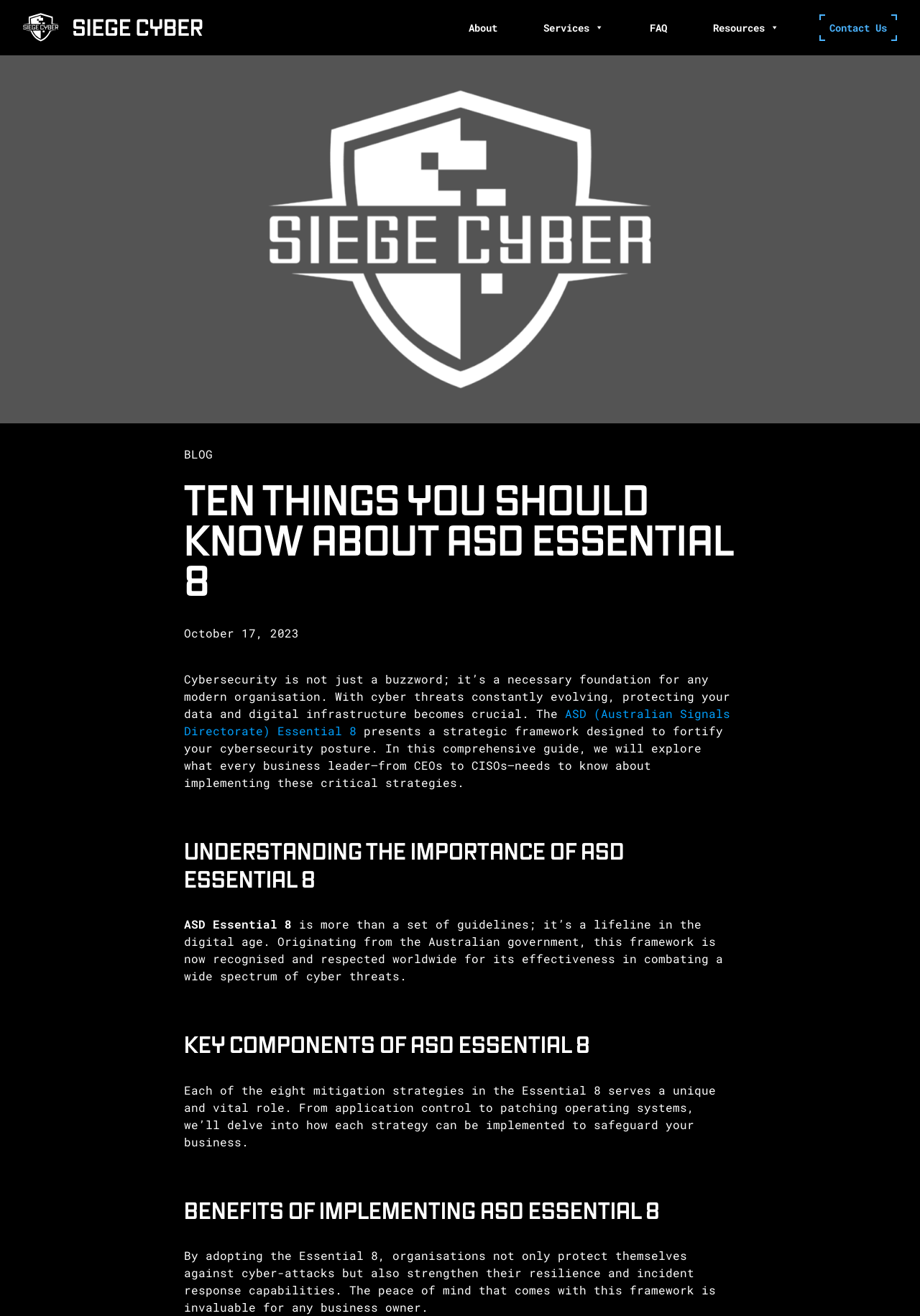What is the topic of the webpage?
With the help of the image, please provide a detailed response to the question.

Based on the webpage content, it appears that the topic is ASD Essential 8, a cybersecurity framework. The headings and text on the page discuss the importance, components, and benefits of implementing ASD Essential 8.